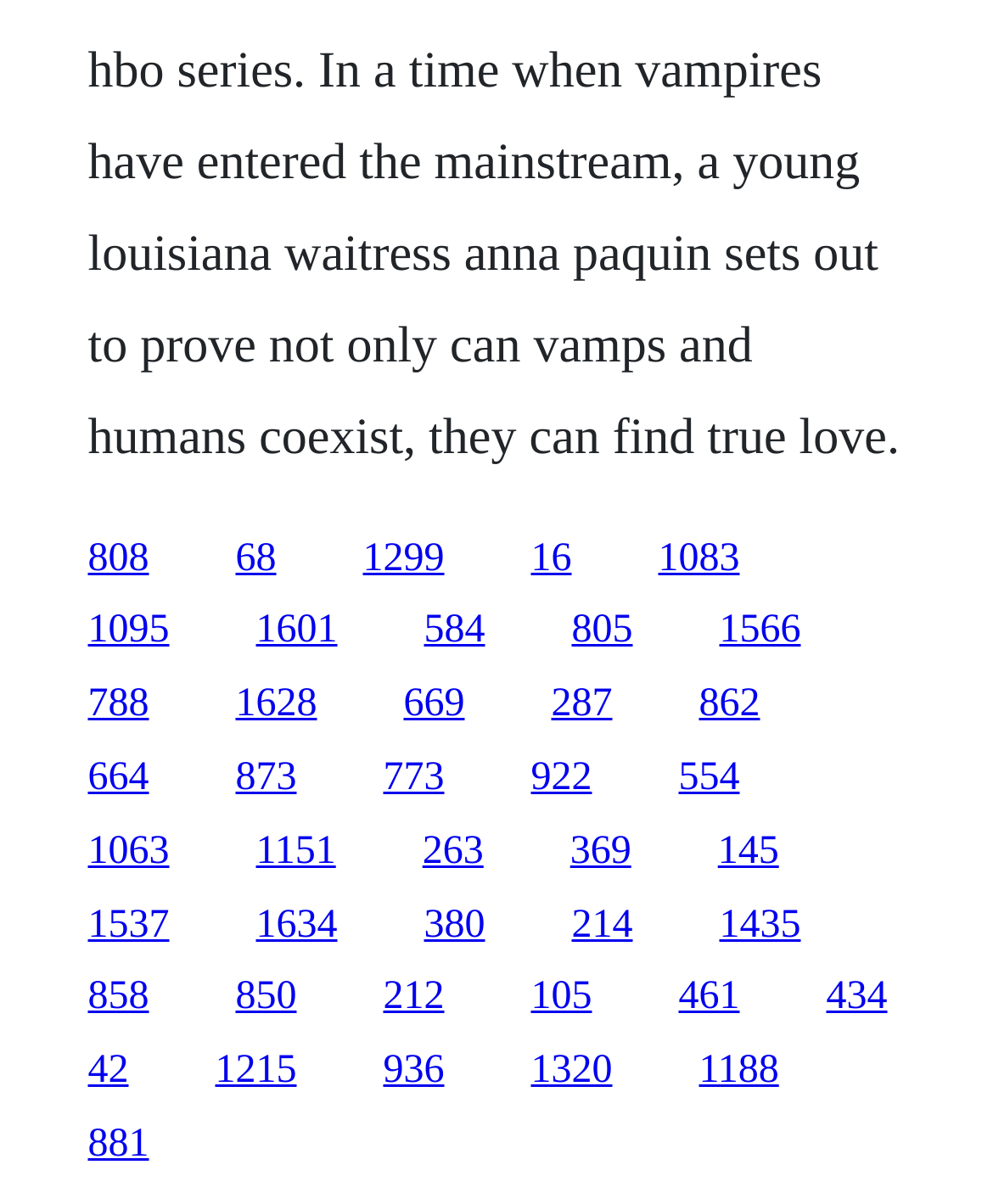Find the bounding box coordinates of the element's region that should be clicked in order to follow the given instruction: "go to the 1601 link". The coordinates should consist of four float numbers between 0 and 1, i.e., [left, top, right, bottom].

[0.258, 0.506, 0.34, 0.542]